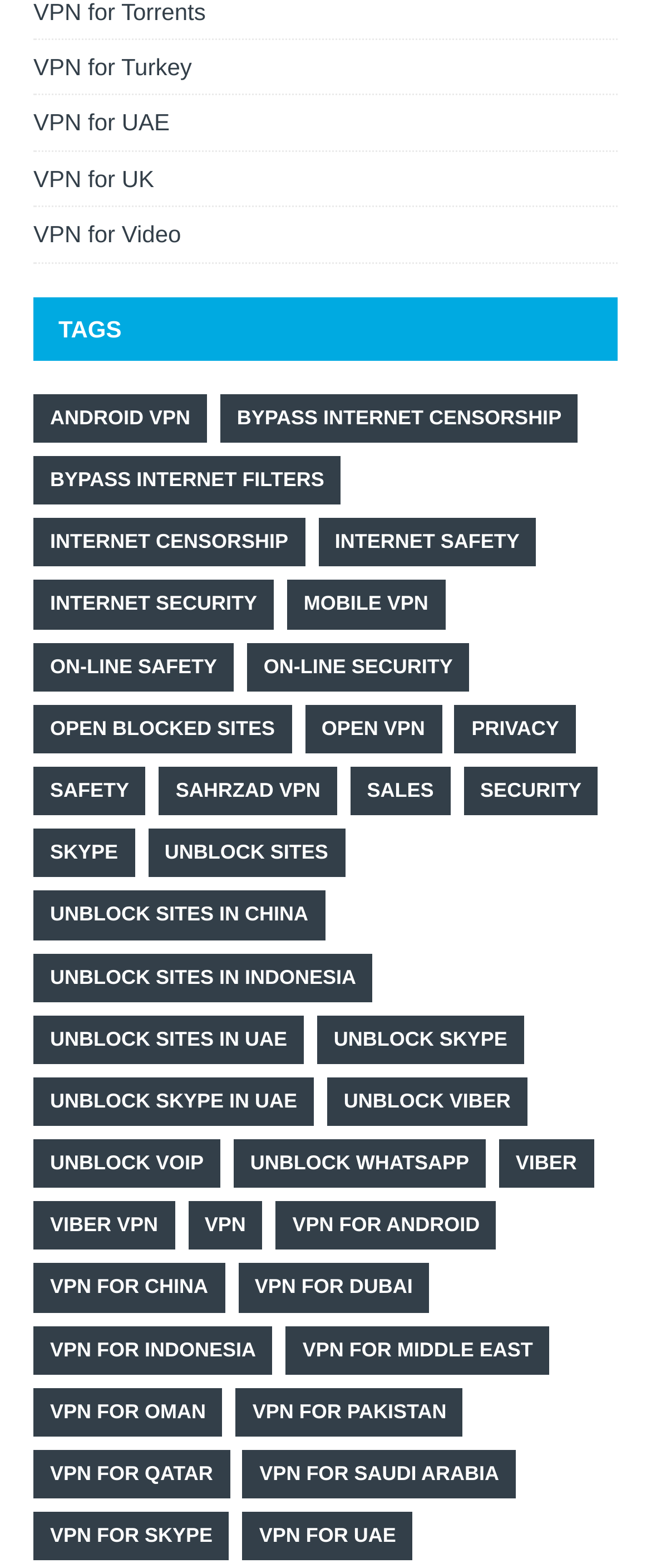What is the most common theme among the links?
With the help of the image, please provide a detailed response to the question.

After analyzing the link texts, I noticed that many of them are related to VPNs for specific countries, such as Turkey, UAE, UK, and others. This suggests that the most common theme among the links is country-specific VPNs.